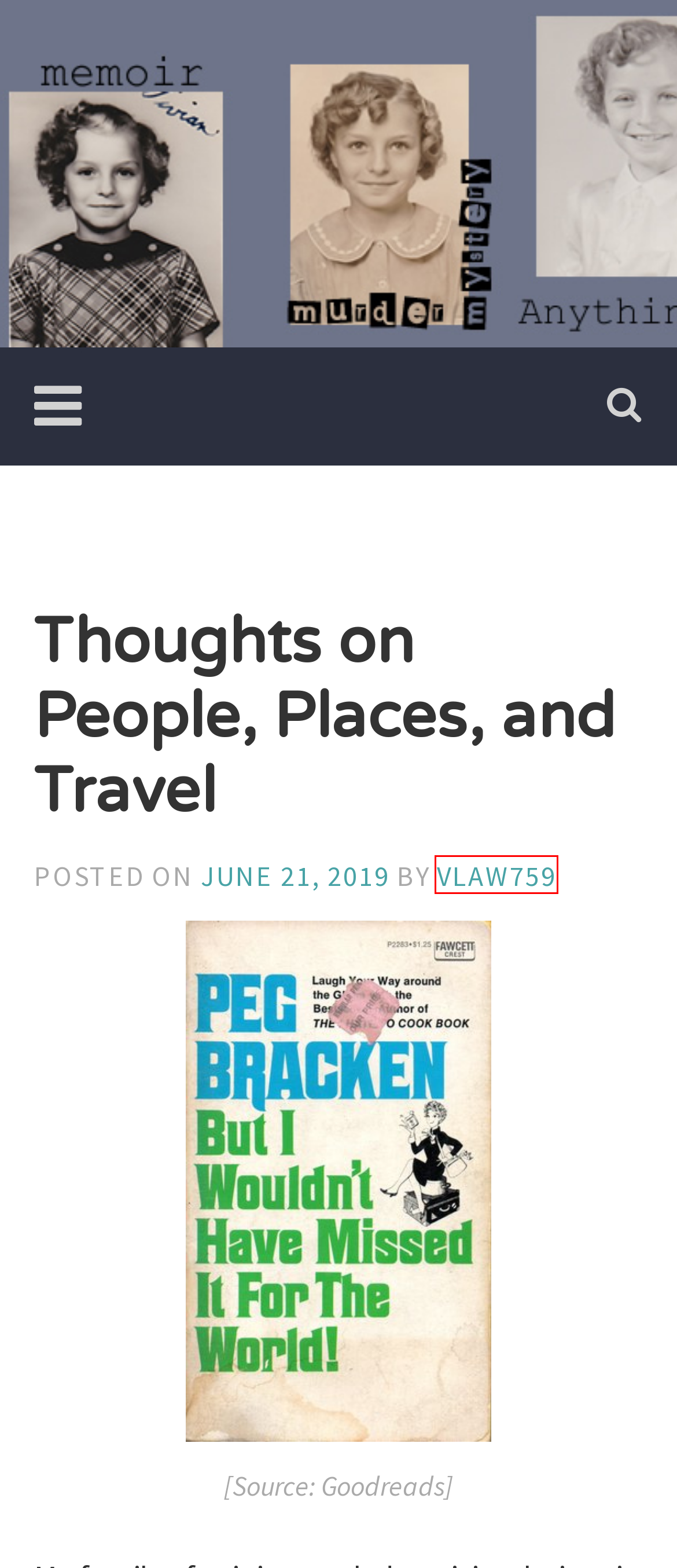You are given a screenshot of a webpage with a red rectangle bounding box around an element. Choose the best webpage description that matches the page after clicking the element in the bounding box. Here are the candidates:
A. Character Creation Archives - Vivian Lawry
B. Research Suggestions Archives - Vivian Lawry
C. vlaw759, Author at Vivian Lawry
D. Blog Tool, Publishing Platform, and CMS – WordPress.org
E. quotes Archives - Vivian Lawry
F. ﻿SIX FEET UNDER—OR NOT (LEGAL EDITION) - Vivian Lawry
G. Writing Suggestion Archives - Vivian Lawry
H. History Archives - Vivian Lawry

C